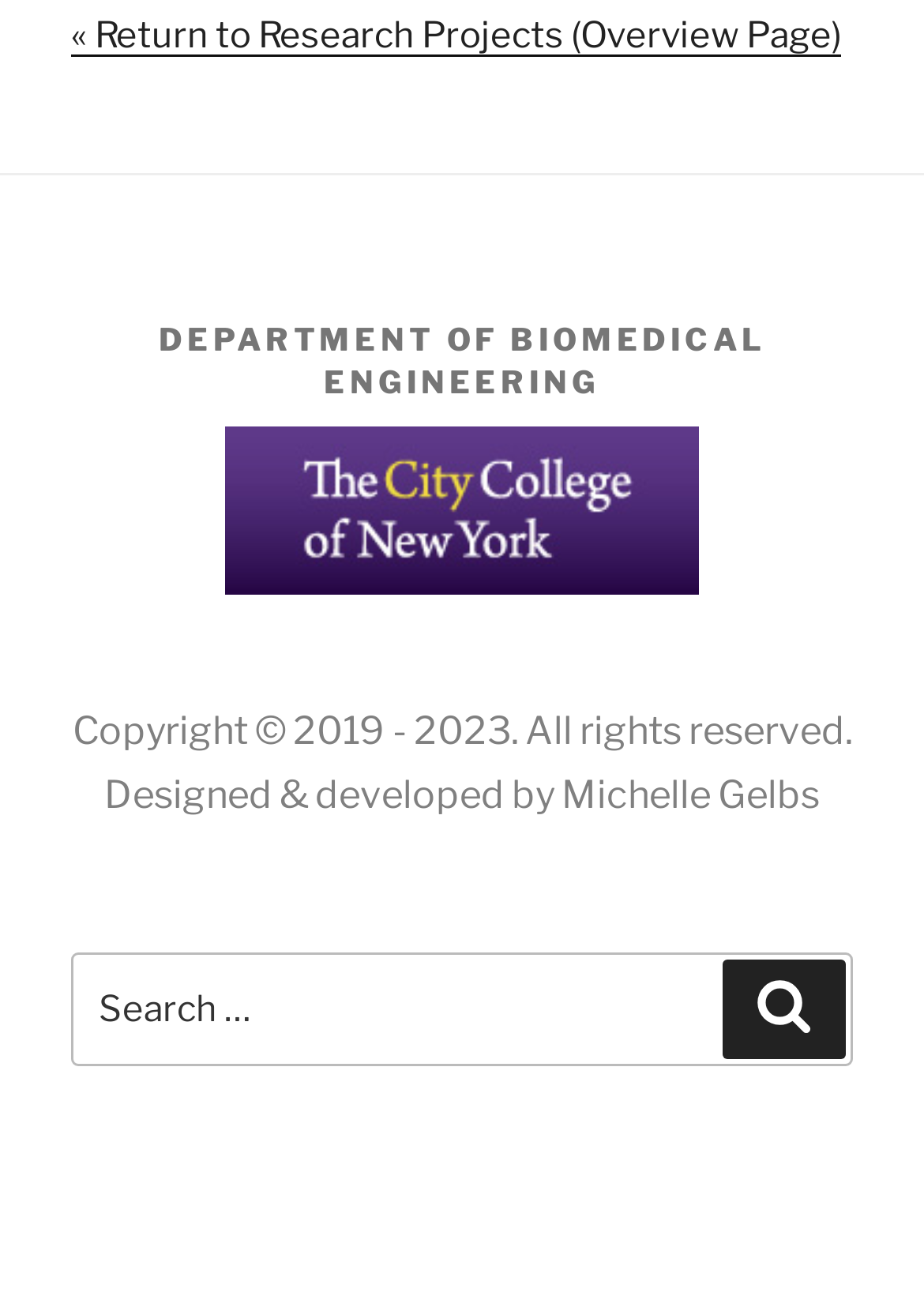Refer to the image and provide a thorough answer to this question:
What is the name of the department?

I found the answer by looking at the heading element in the footer section, which has the text 'DEPARTMENT OF BIOMEDICAL ENGINEERING'.